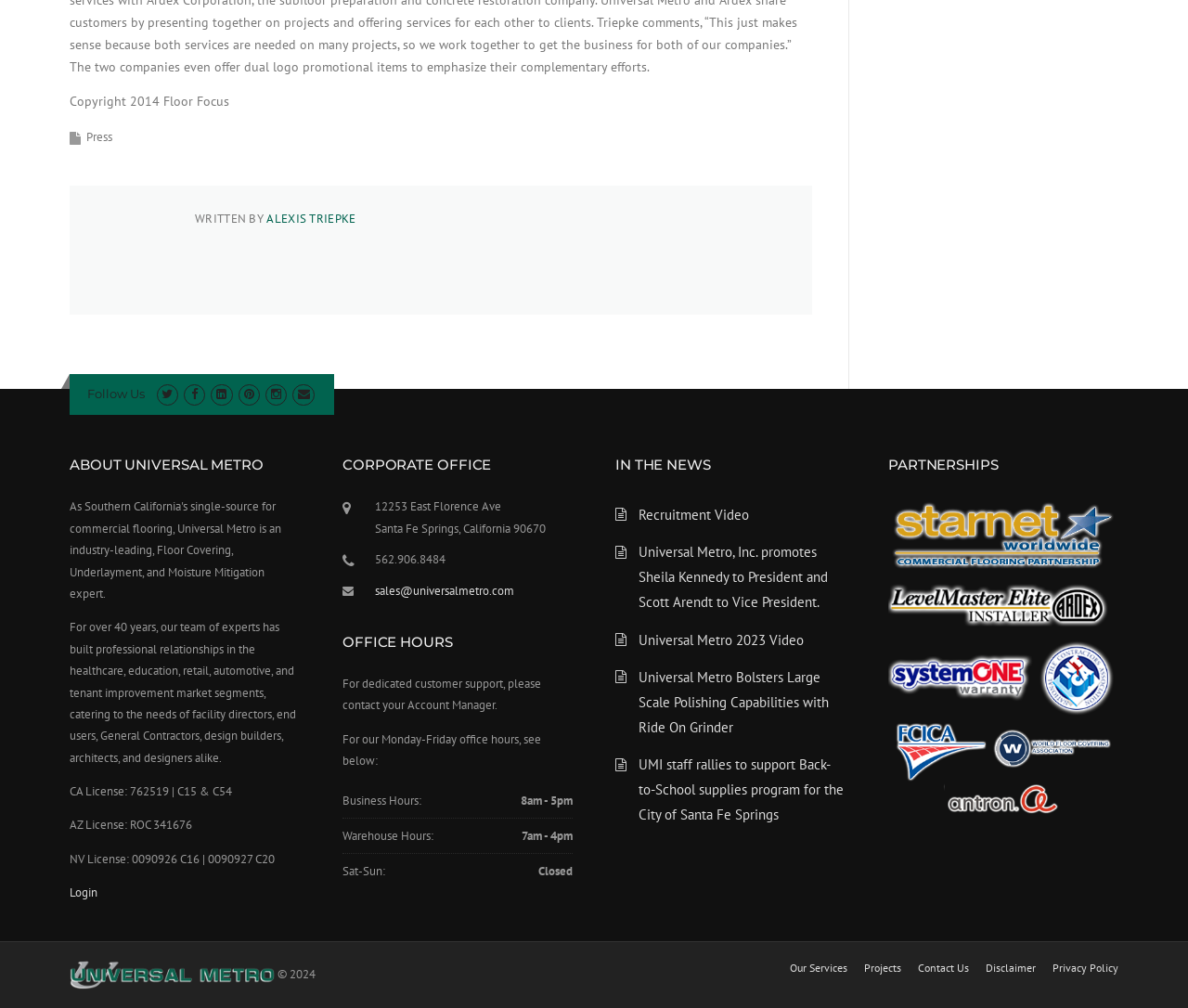Analyze the image and answer the question with as much detail as possible: 
What is the company's phone number?

I found the answer by looking at the text under the 'CORPORATE OFFICE' heading, which lists the company's phone number as '562.906.8484'.